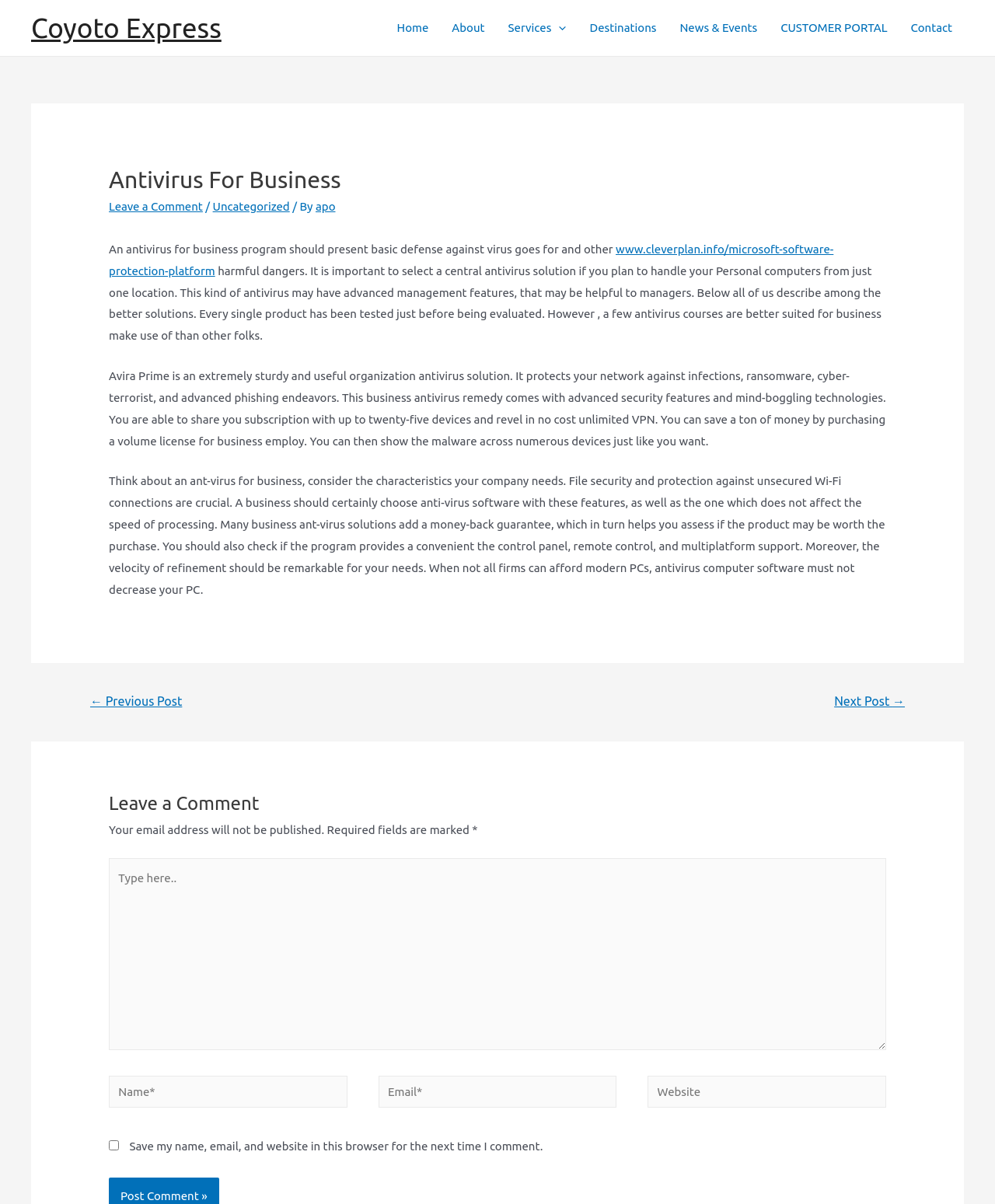Answer the question using only one word or a concise phrase: What is the purpose of the 'Leave a Comment' section?

To allow users to comment